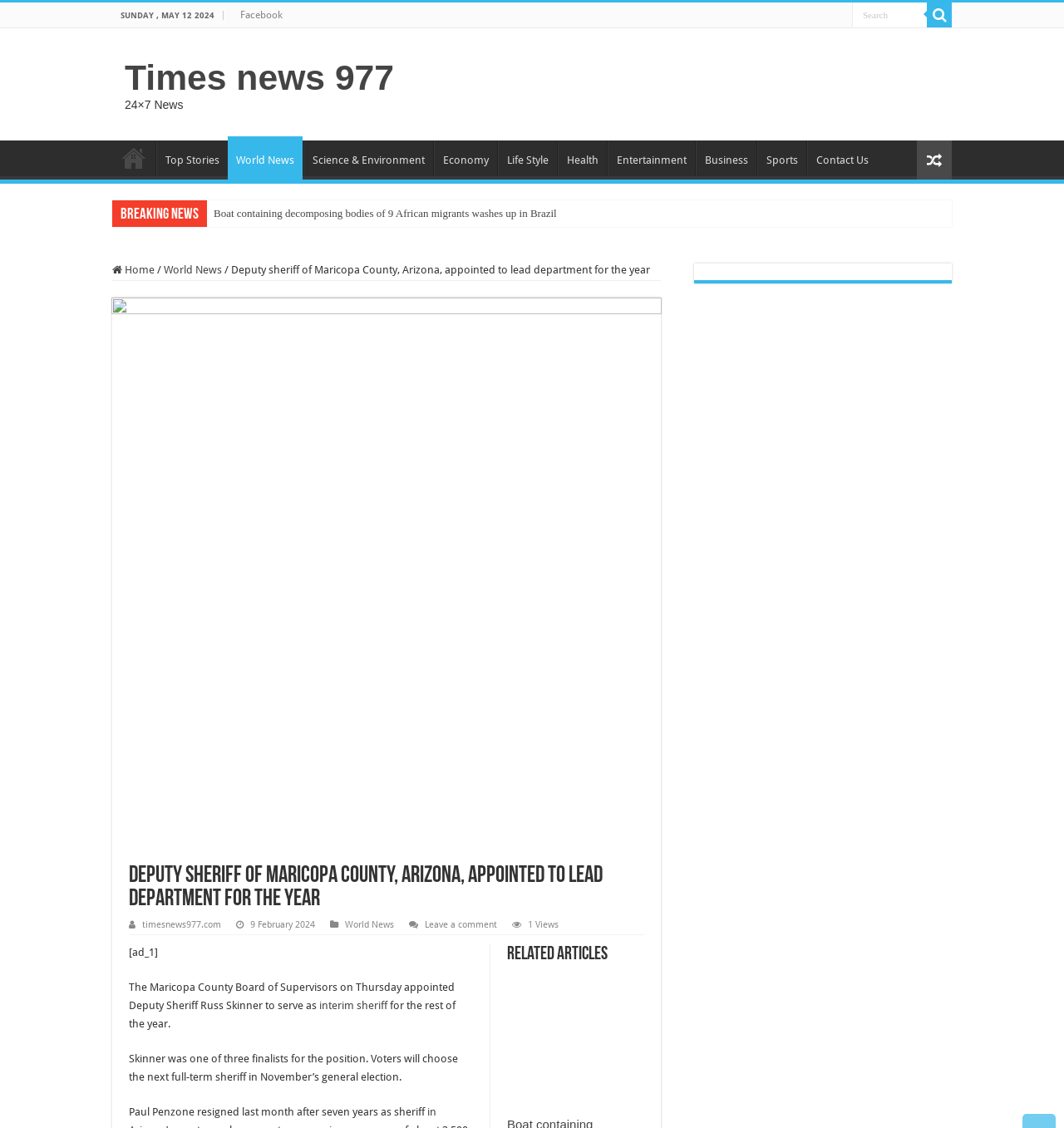Provide the bounding box coordinates of the HTML element described by the text: "Facebook".

[0.218, 0.002, 0.273, 0.024]